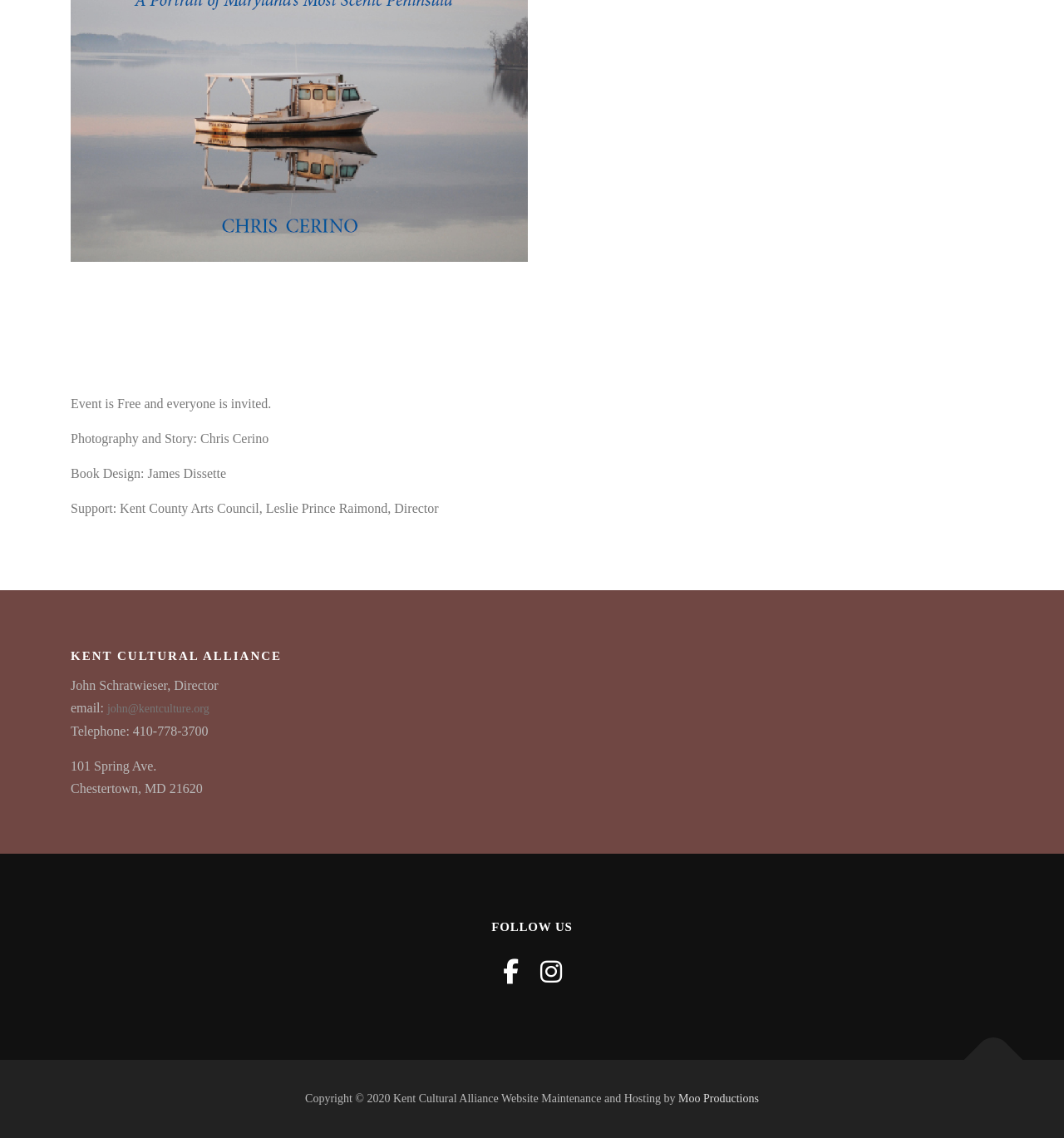Who is the director of the Kent Cultural Alliance?
Please answer the question with as much detail as possible using the screenshot.

I found the answer by looking at the static text element with the text 'John Schratwieser, Director' which is located in the complementary section of the webpage.